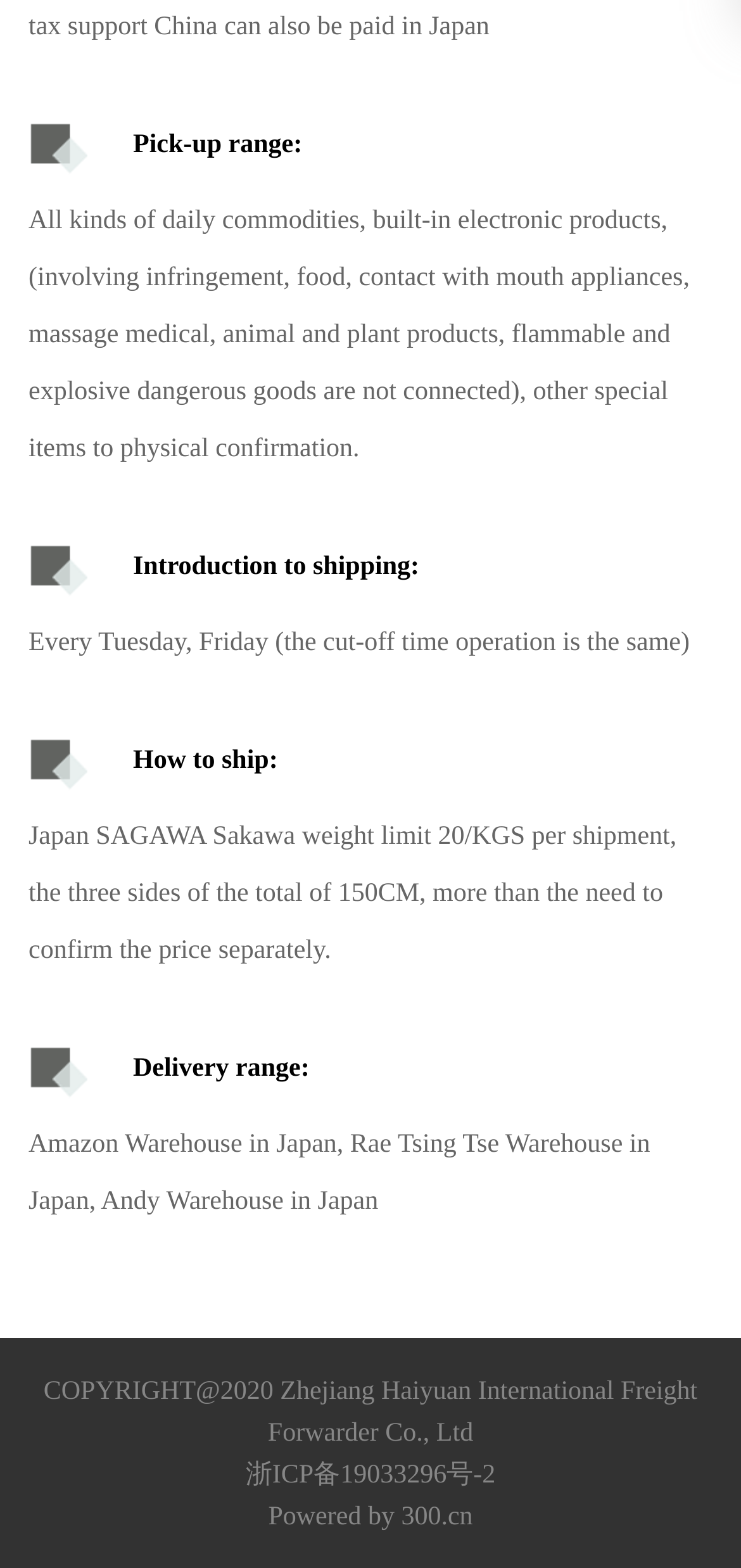Identify and provide the bounding box coordinates of the UI element described: "浙ICP备19033296号-2". The coordinates should be formatted as [left, top, right, bottom], with each number being a float between 0 and 1.

[0.331, 0.932, 0.669, 0.95]